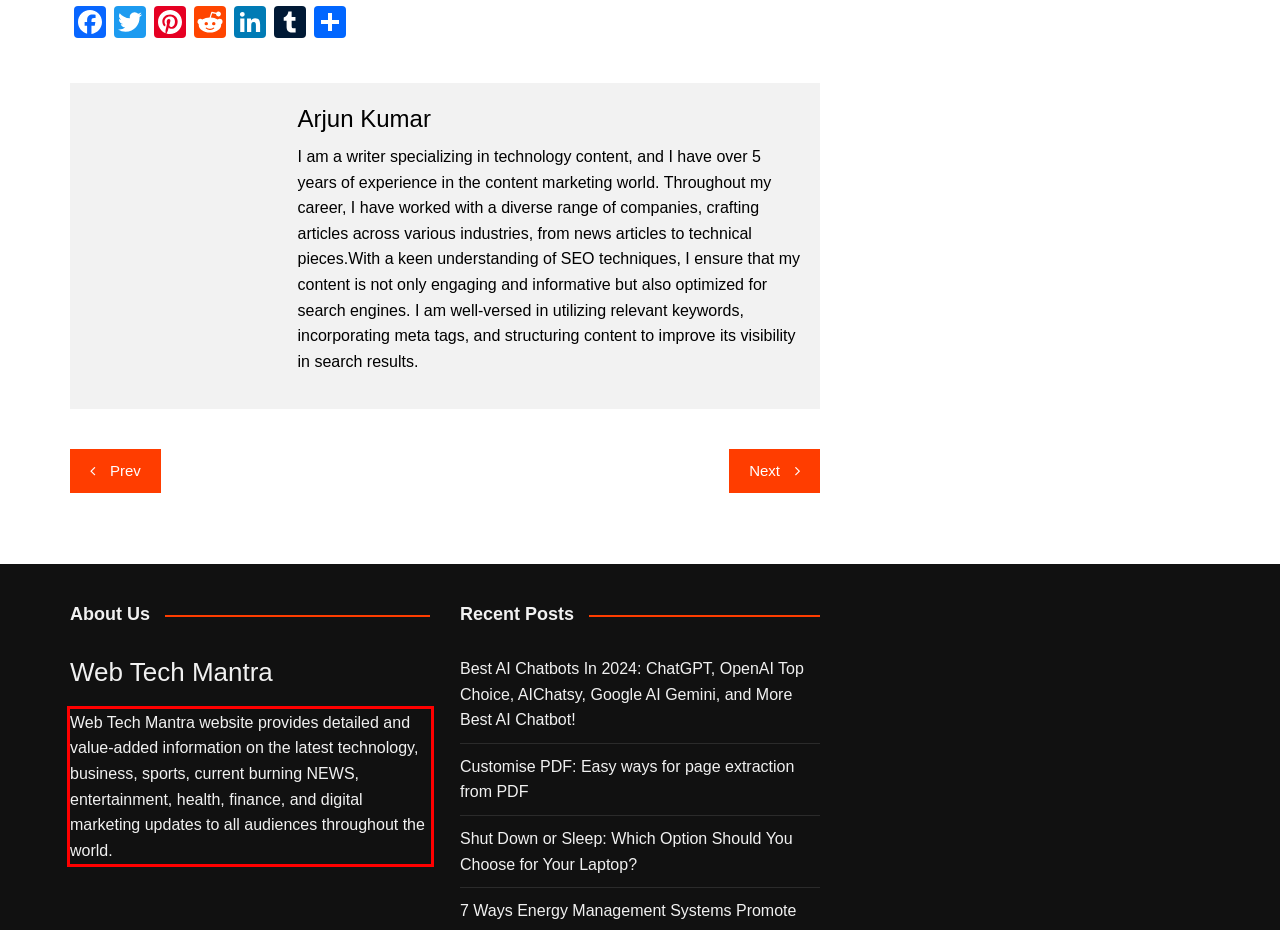Please look at the webpage screenshot and extract the text enclosed by the red bounding box.

Web Tech Mantra website provides detailed and value-added information on the latest technology, business, sports, current burning NEWS, entertainment, health, finance, and digital marketing updates to all audiences throughout the world.